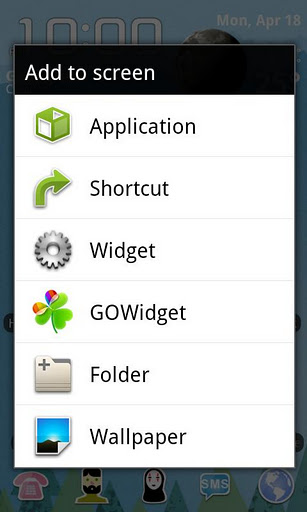Look at the image and give a detailed response to the following question: What is the purpose of the 'Add to screen' menu?

The 'Add to screen' menu is designed to allow users to personalize their home screen according to their preferences. This menu provides various options to enhance usability and organization, enabling users to customize their screen layout as desired.